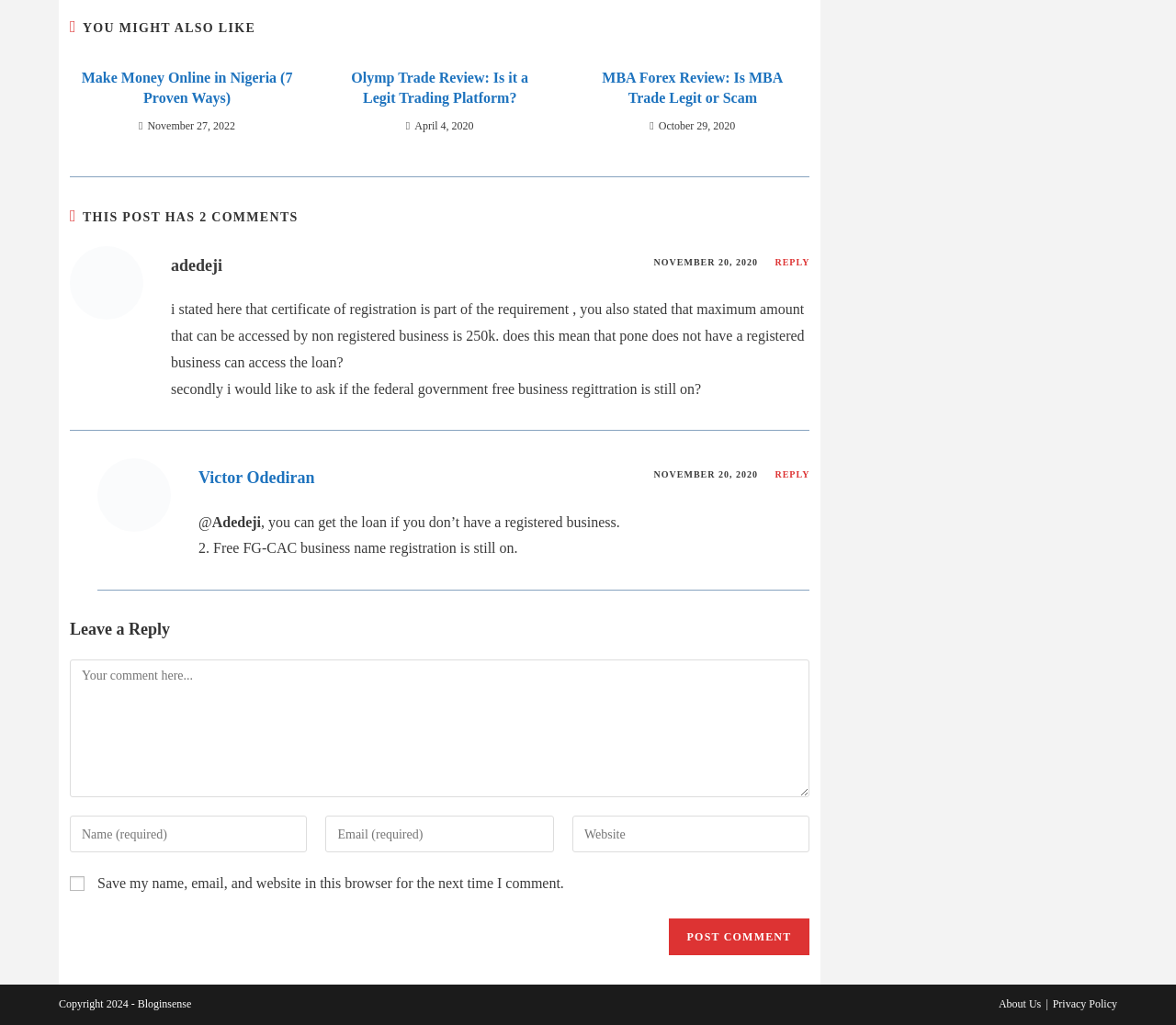Pinpoint the bounding box coordinates of the clickable area needed to execute the instruction: "Post a comment". The coordinates should be specified as four float numbers between 0 and 1, i.e., [left, top, right, bottom].

[0.568, 0.896, 0.689, 0.932]